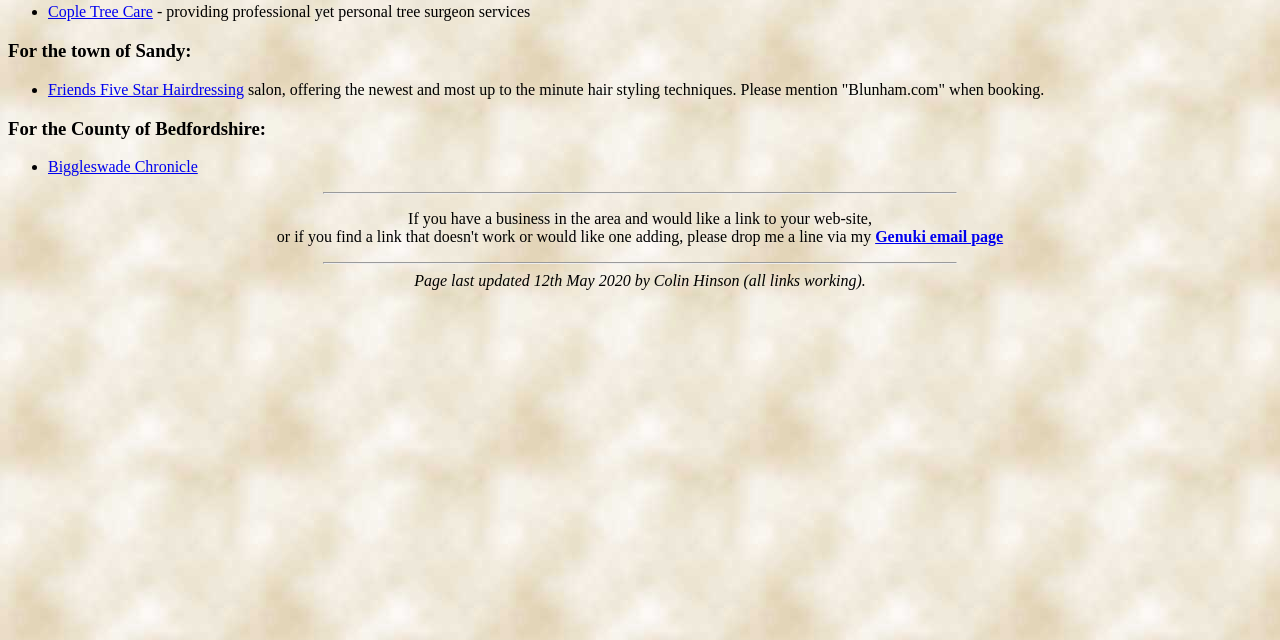Locate the UI element described as follows: "Biggleswade Chronicle". Return the bounding box coordinates as four float numbers between 0 and 1 in the order [left, top, right, bottom].

[0.038, 0.247, 0.154, 0.274]